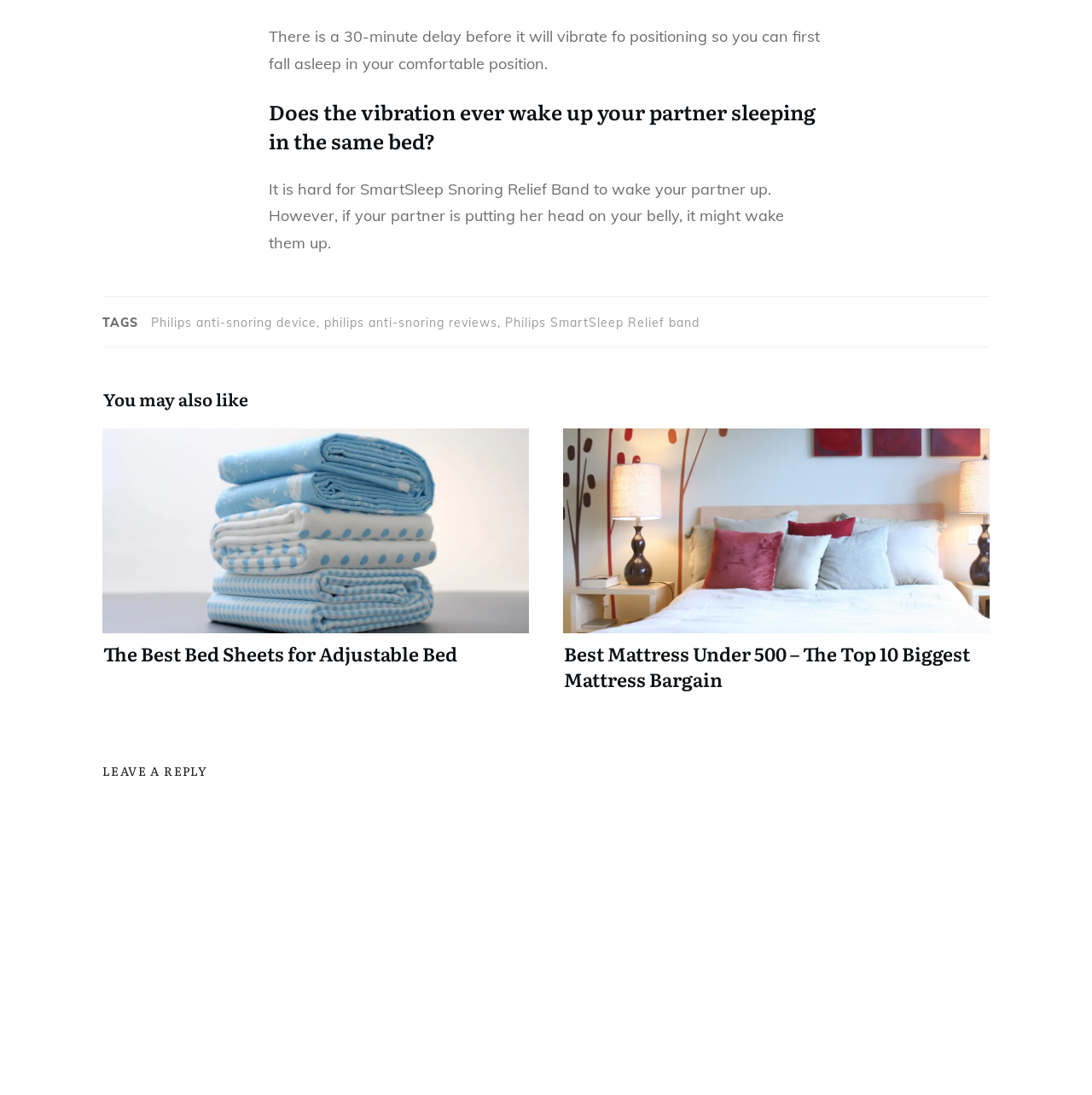Answer the question below in one word or phrase:
What are the related topics mentioned on the page?

Philips anti-snoring device, bed sheets, mattress